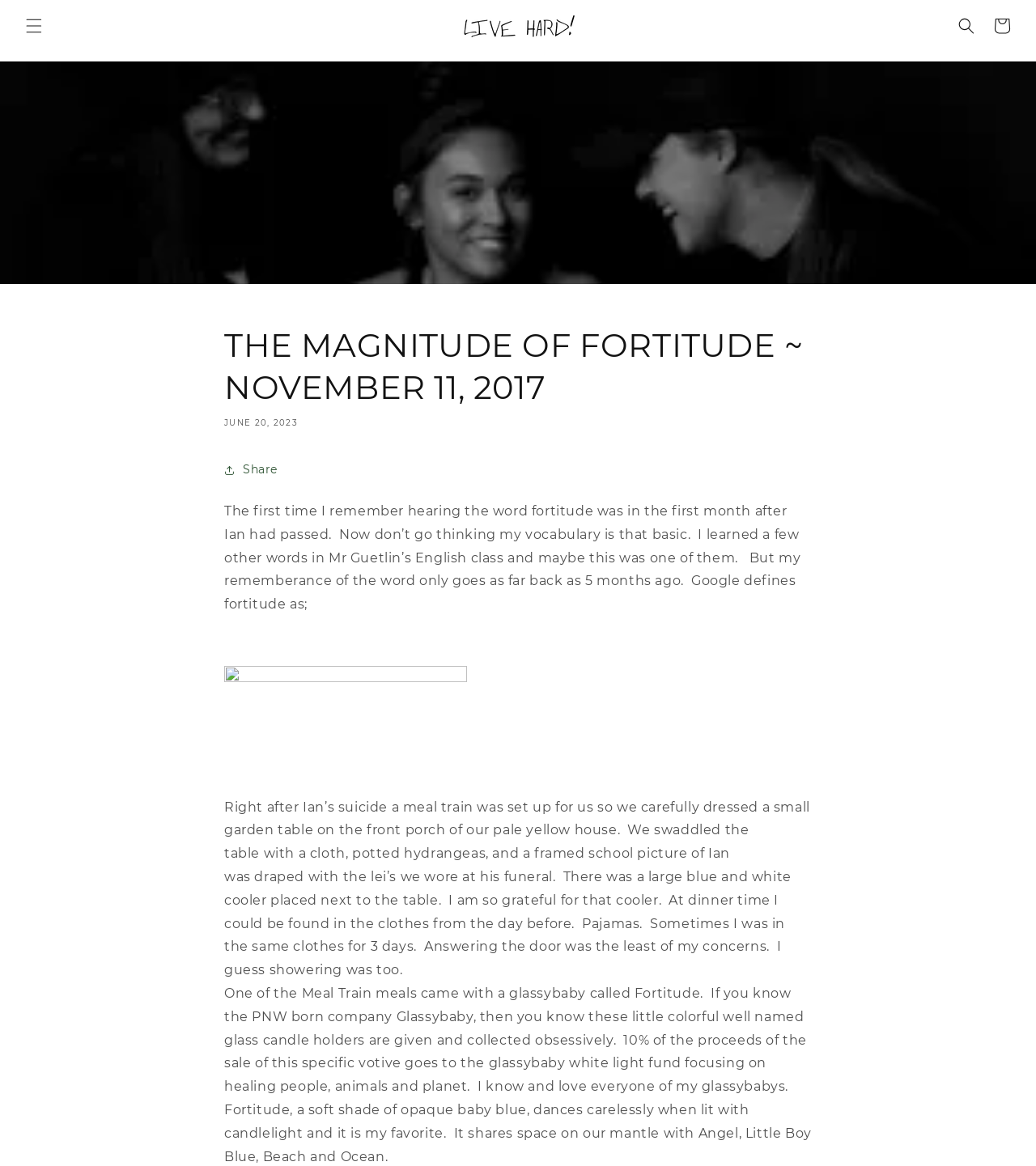Please determine the bounding box coordinates for the element with the description: "aria-label="Menu"".

[0.016, 0.007, 0.05, 0.037]